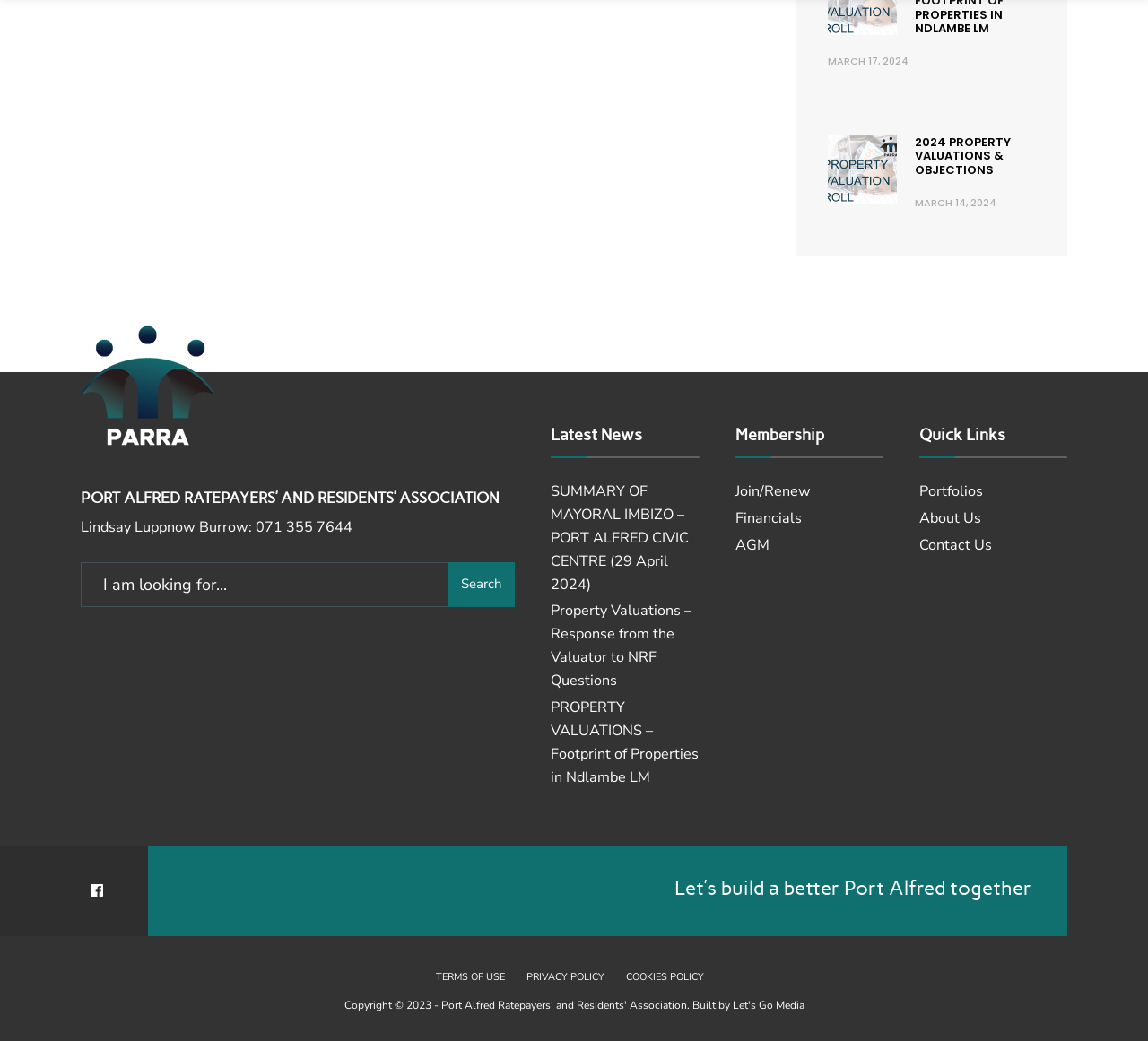Determine the bounding box coordinates of the section I need to click to execute the following instruction: "Contact us". Provide the coordinates as four float numbers between 0 and 1, i.e., [left, top, right, bottom].

[0.801, 0.514, 0.864, 0.533]